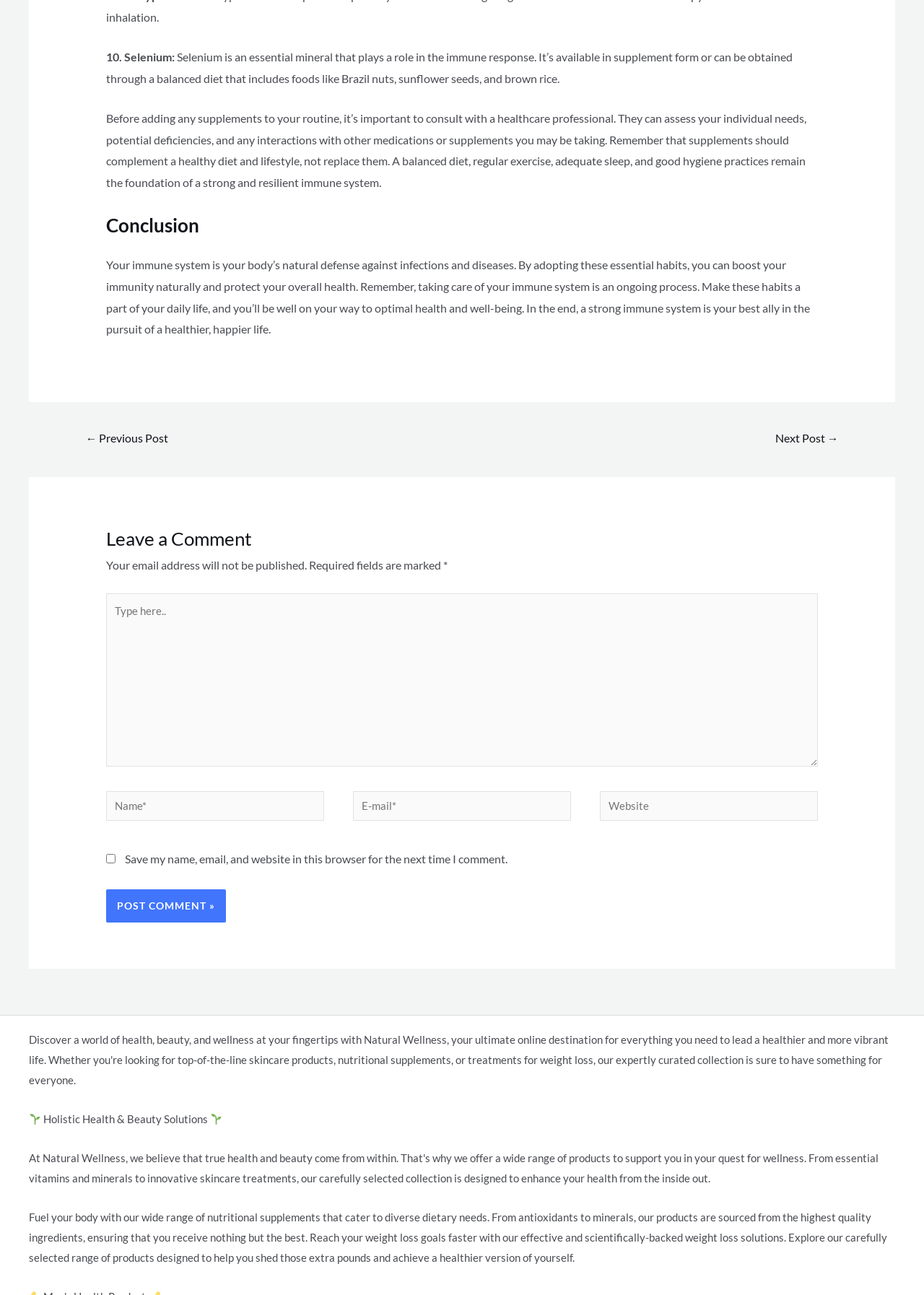What is the name of the website?
Answer the question in as much detail as possible.

The name of the website can be determined by reading the text at the bottom of the page, which mentions 'Holistic Health & Beauty Solutions' along with an image of a plant.